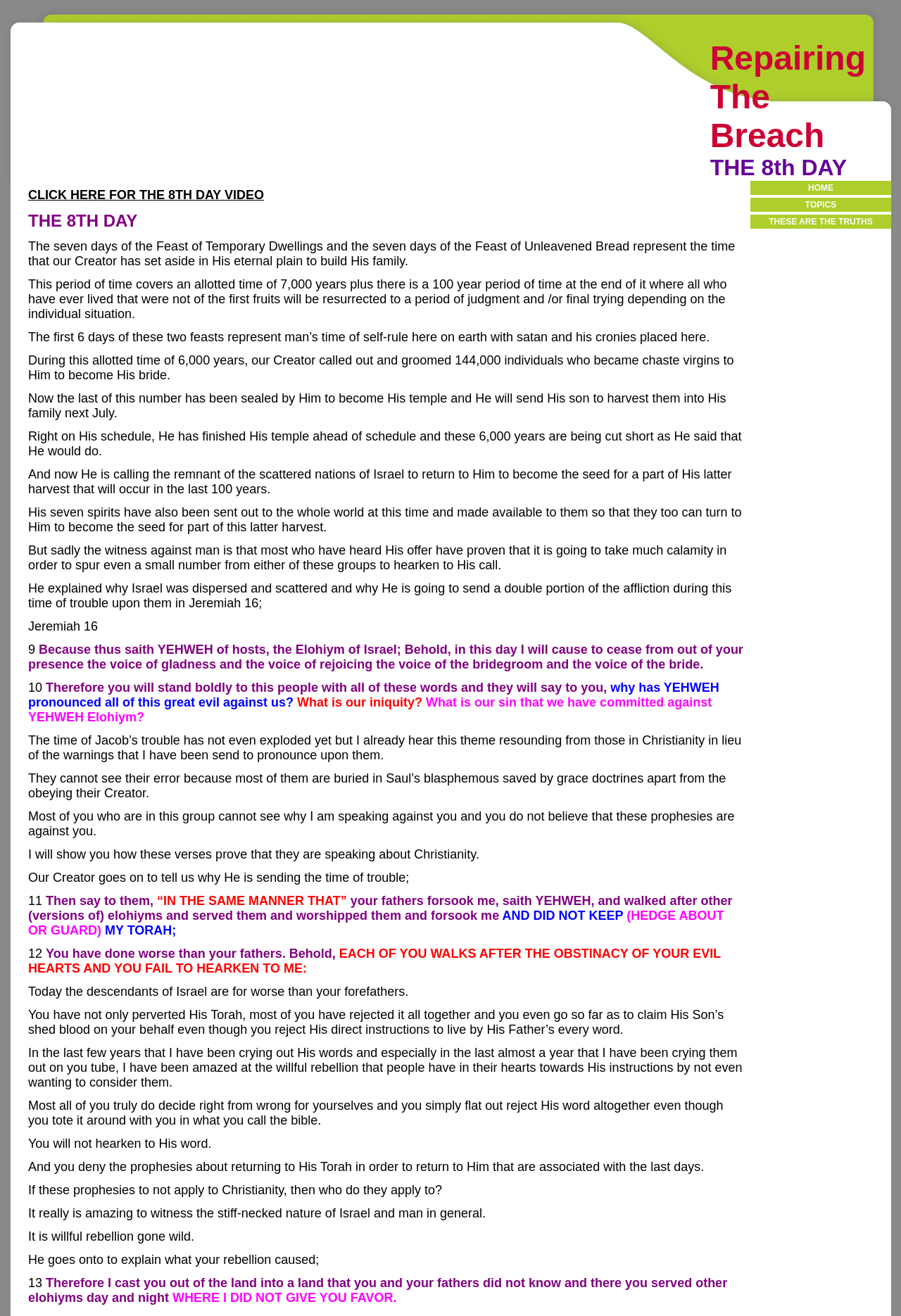Generate a thorough explanation of the webpage's elements.

The webpage is titled "THE 8th DAY" and appears to be a religious or spiritual website. At the top of the page, there is a table with a title "Repairing The Breach THE 8th DAY" that spans the entire width of the page. Below this title, there is a link "CLICK HERE FOR THE 8TH DAY VIDEO" and a series of paragraphs of text that discuss the concept of the 8th day and its significance in a religious context.

The text explains that the 8th day represents a period of 7,000 years plus a 100-year period of judgment and final trying, and that during this time, 144,000 individuals will be called out to become the bride of the Creator. The text also discusses the concept of the temple and the harvest, and how the Creator is calling out to the remnant of the scattered nations of Israel to return to Him.

The text is divided into numbered sections, with each section discussing a different aspect of the 8th day and its significance. The text is written in a formal and somewhat archaic style, with references to biblical scripture and prophesies.

At the bottom of the page, there is a table with links to other pages on the website, including "HOME", "TOPICS", and "THESE ARE THE TRUTHS". The layout of the page is simple and straightforward, with a focus on presenting the text in a clear and readable manner.